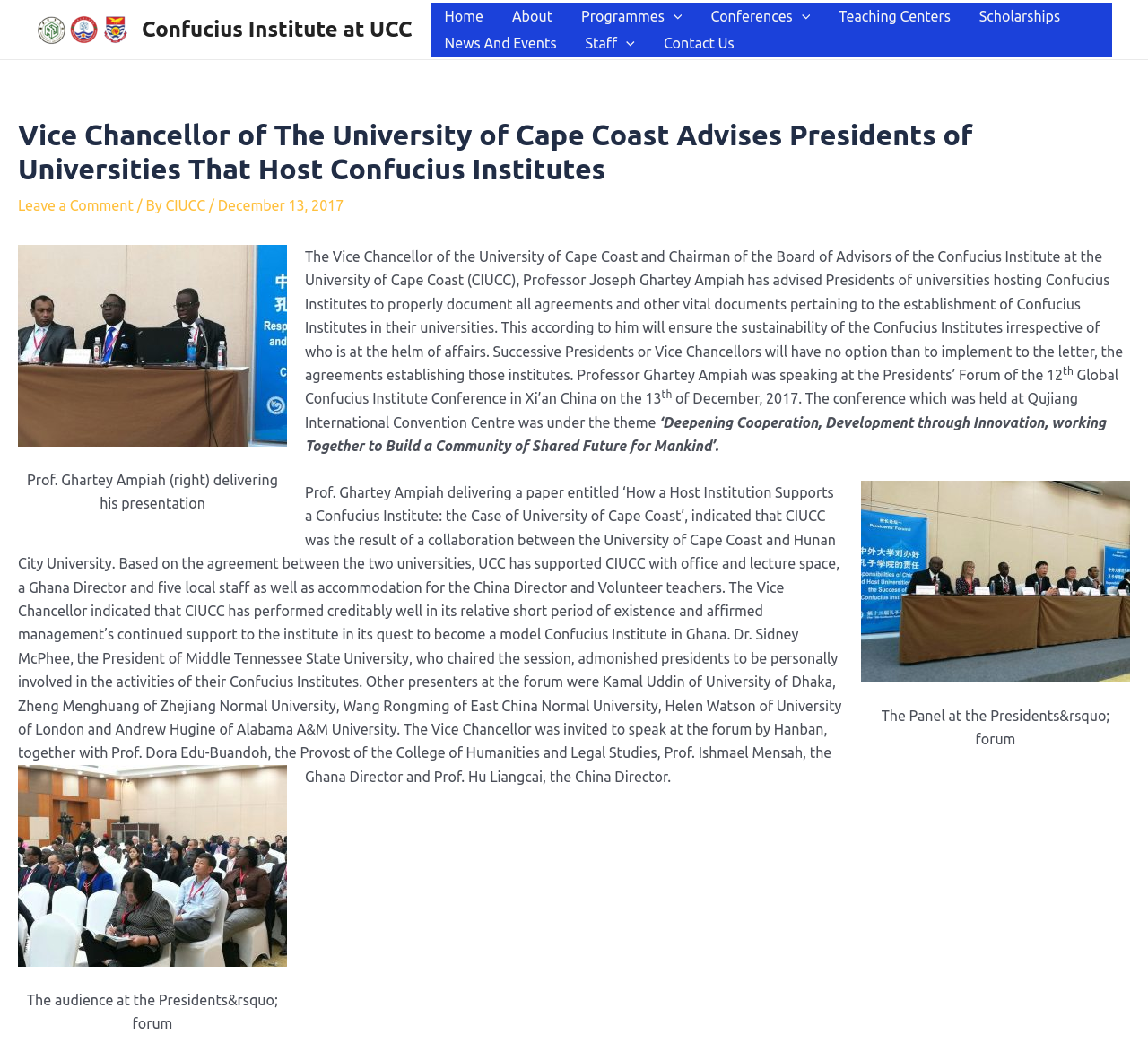Provide the bounding box coordinates of the section that needs to be clicked to accomplish the following instruction: "Click the Programmes Menu Toggle."

[0.494, 0.003, 0.607, 0.028]